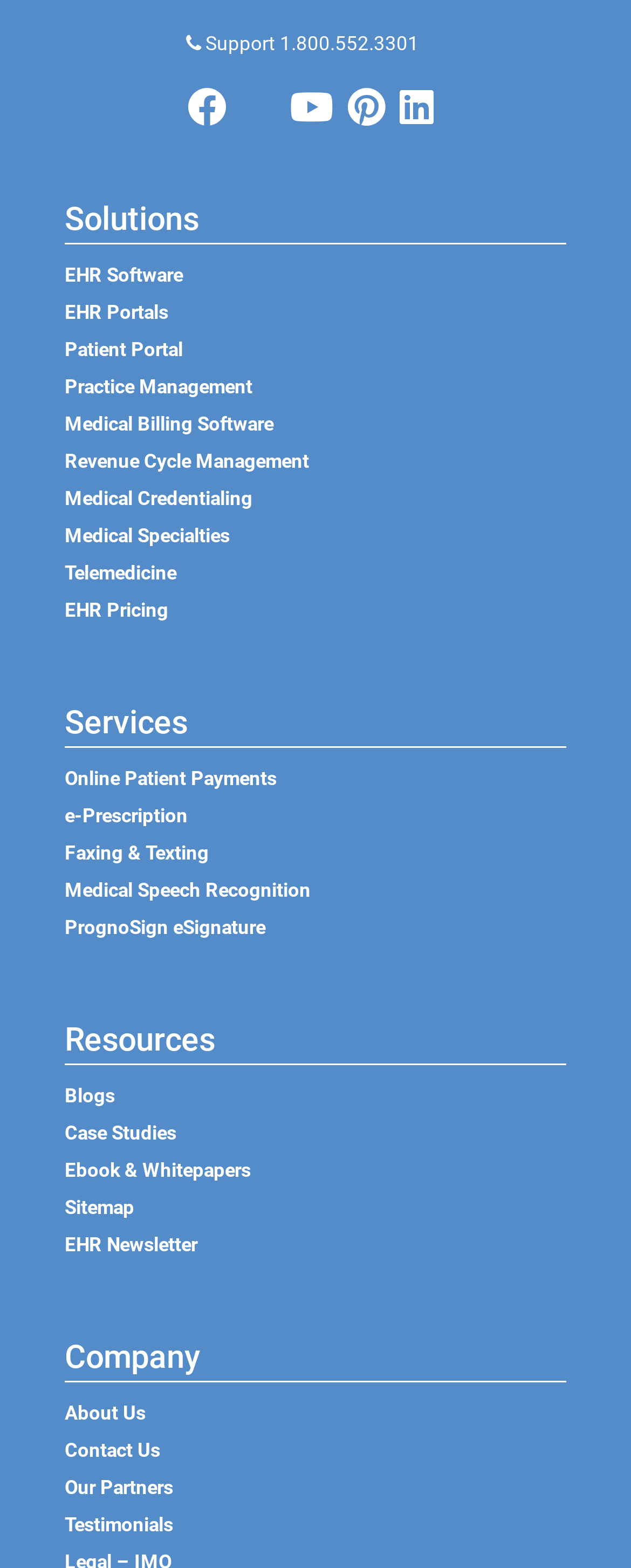Utilize the information from the image to answer the question in detail:
How many icons are there in the top-right corner?

I counted the number of icons in the top-right corner and found 5 icons, which are represented by Unicode characters '', '', '', '', and an empty string.